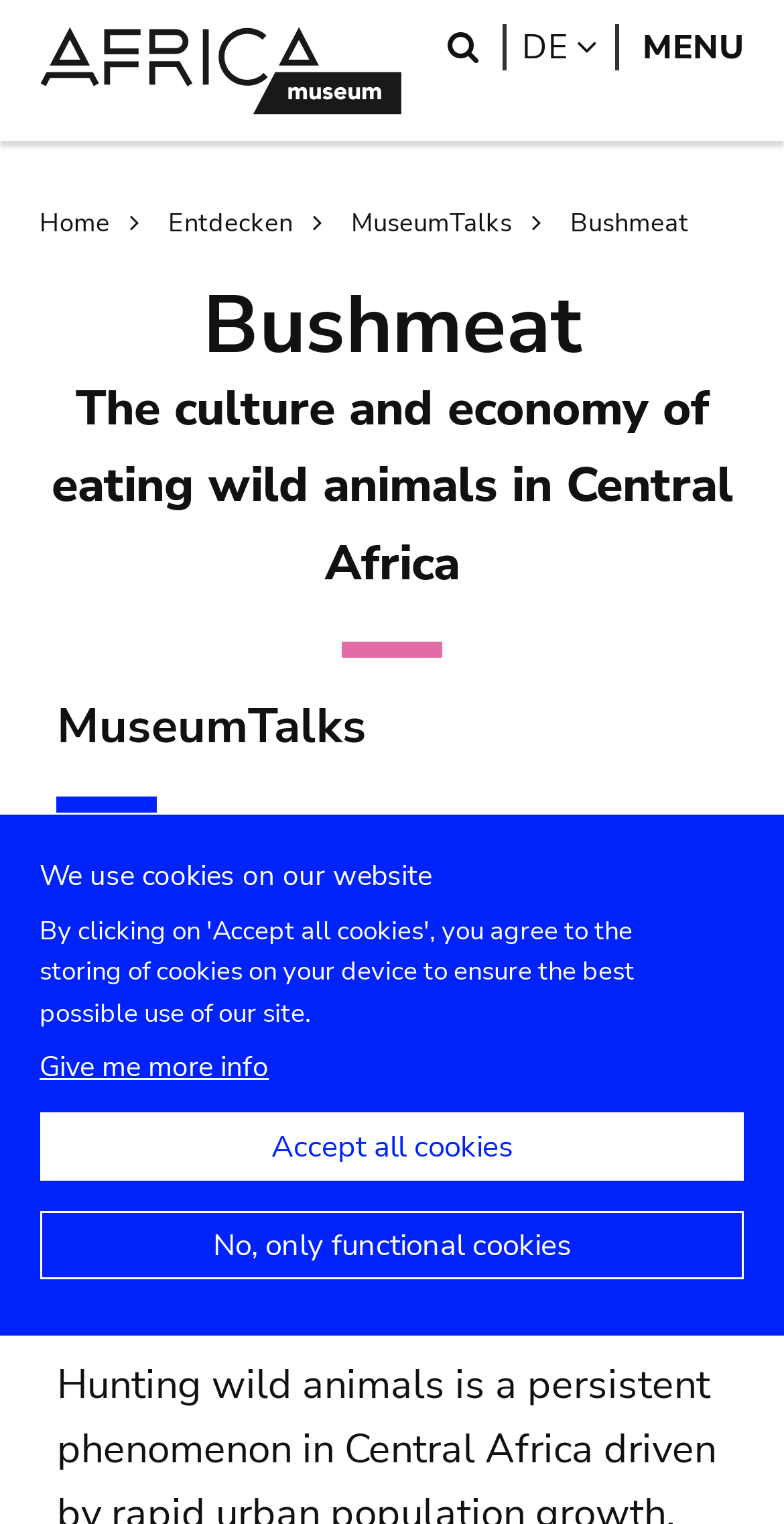Please provide the bounding box coordinates for the element that needs to be clicked to perform the instruction: "Get help with API 510 exam preparation". The coordinates must consist of four float numbers between 0 and 1, formatted as [left, top, right, bottom].

None